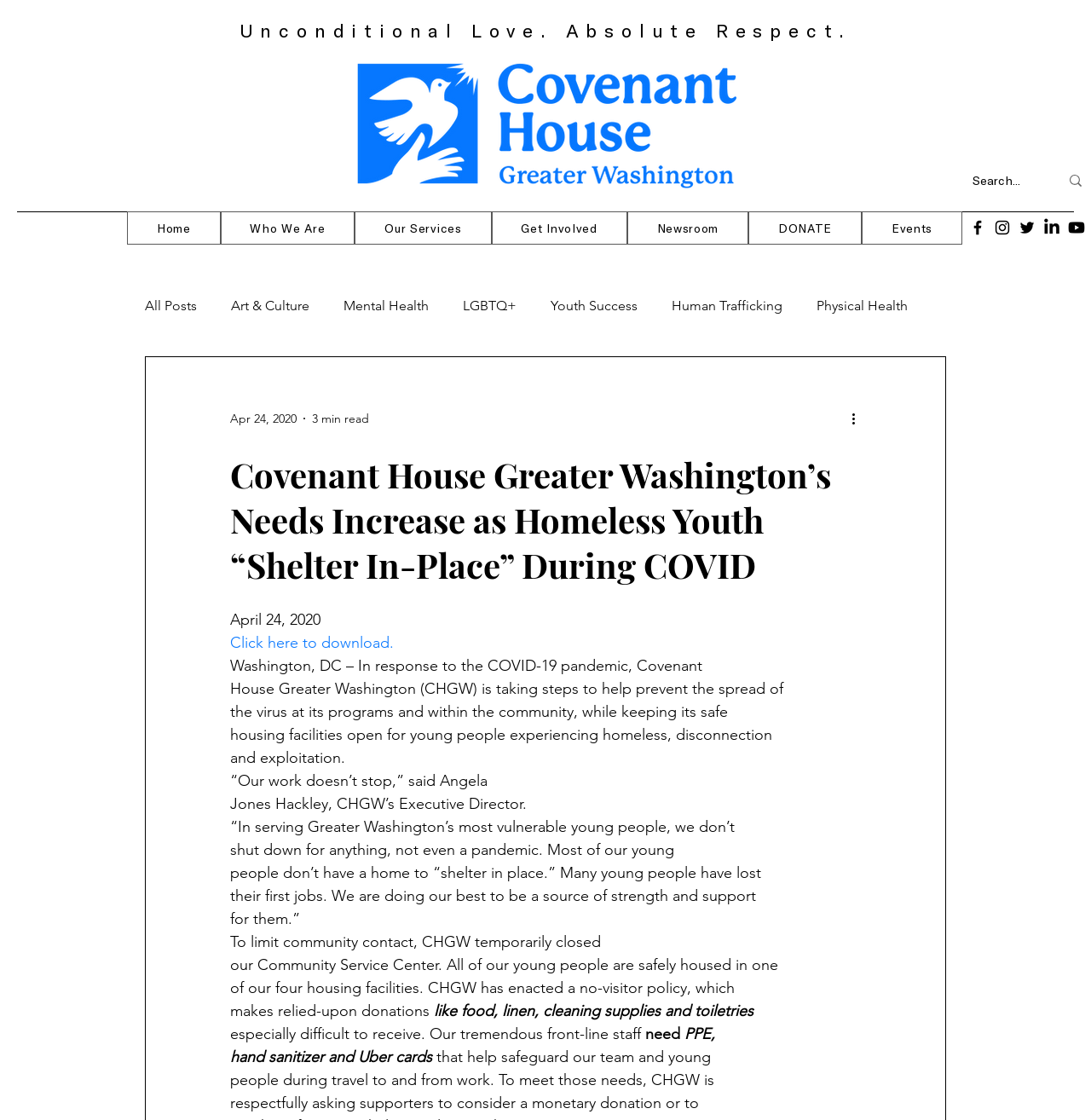Summarize the webpage with intricate details.

This webpage is about Covenant House Greater Washington, a non-profit organization that provides support to homeless youth. At the top of the page, there is a logo and a search bar. Below the logo, there is a social bar with links to the organization's social media profiles, including Facebook, Instagram, Twitter, LinkedIn, and YouTube.

The main navigation menu is located below the social bar, with links to different sections of the website, including "Home", "Who We Are", "Our Services", "Get Involved", "Newsroom", "Donate", and "Events". 

The main content of the page is an article titled "Covenant House Greater Washington’s Needs Increase as Homeless Youth “Shelter In-Place” During COVID". The article is dated April 24, 2020, and has a "3 min read" label. The article discusses how the organization is responding to the COVID-19 pandemic, including taking steps to prevent the spread of the virus at its programs and within the community, while keeping its safe housing facilities open for young people experiencing homelessness.

The article features a quote from the organization's Executive Director, Angela Jones Hackley, who emphasizes the importance of continuing to serve vulnerable young people during the pandemic. The article also mentions that the organization has temporarily closed its Community Service Center and has enacted a no-visitor policy, which has made it difficult to receive donations of essential items.

There is a call to action at the end of the article, respectfully asking supporters to consider making a monetary donation or providing specific items, such as PPE, hand sanitizer, and Uber cards, to help safeguard the organization's team and young people during the pandemic.